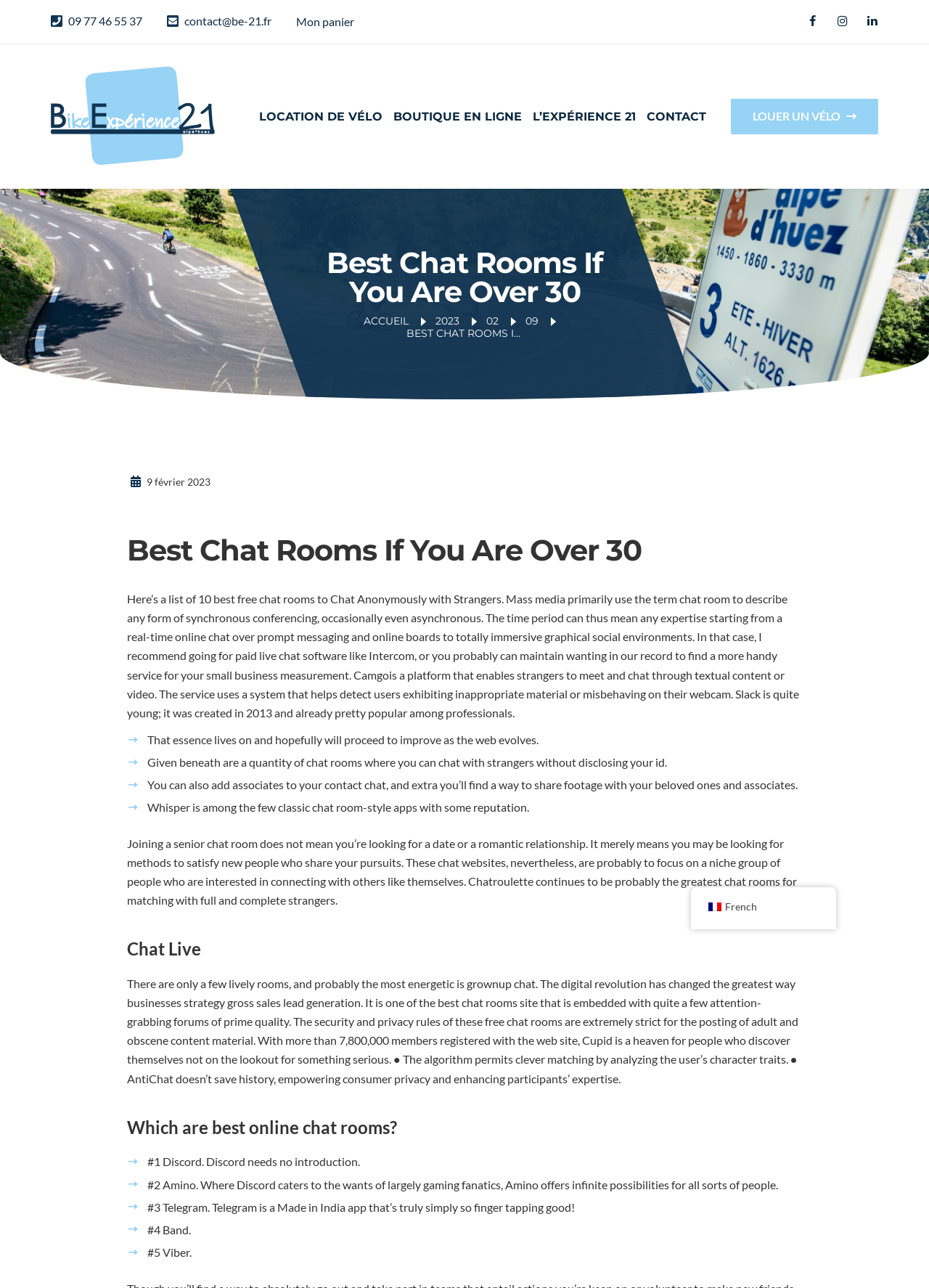Utilize the information from the image to answer the question in detail:
What is the language of the website?

I determined the language of the website by looking at the link 'fr_FR French' and the corresponding image 'fr_FR', which suggests that the website is in French.